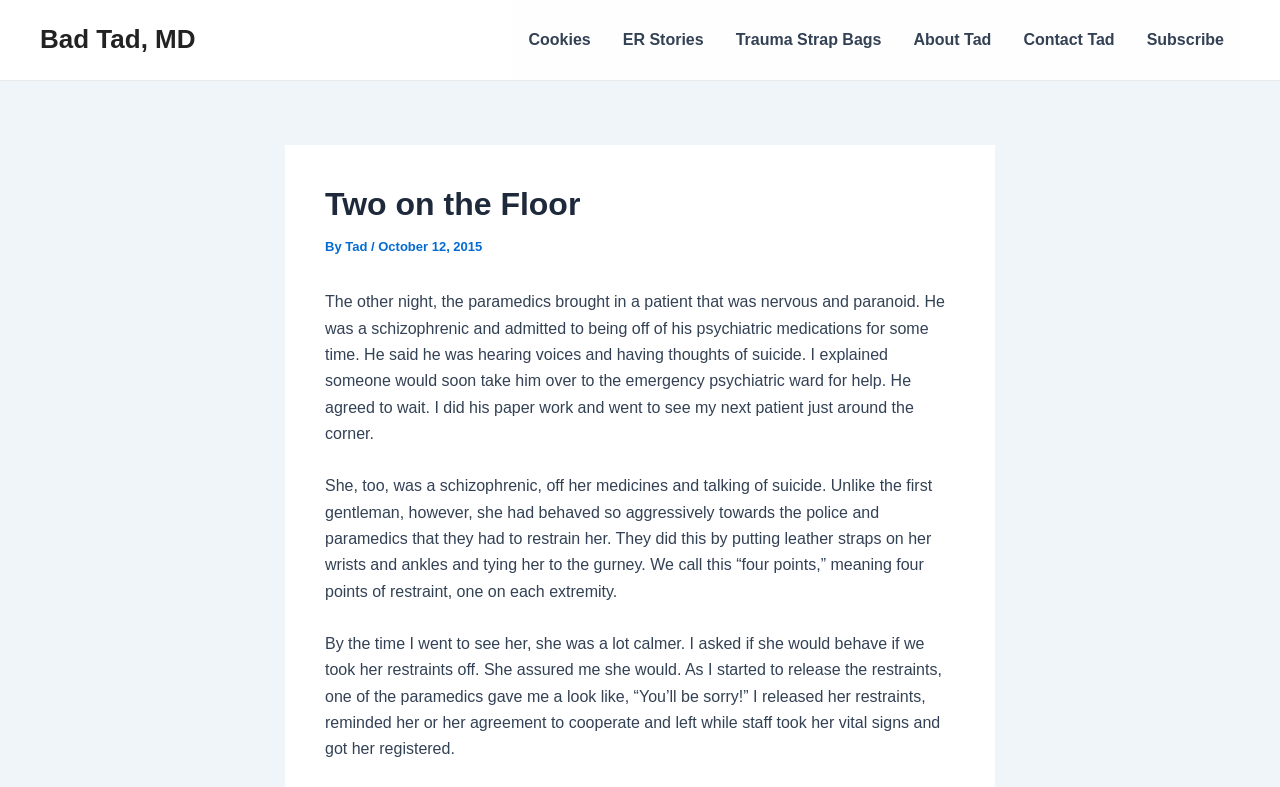Please provide the bounding box coordinates for the UI element as described: "Cookies". The coordinates must be four floats between 0 and 1, represented as [left, top, right, bottom].

[0.4, 0.0, 0.474, 0.102]